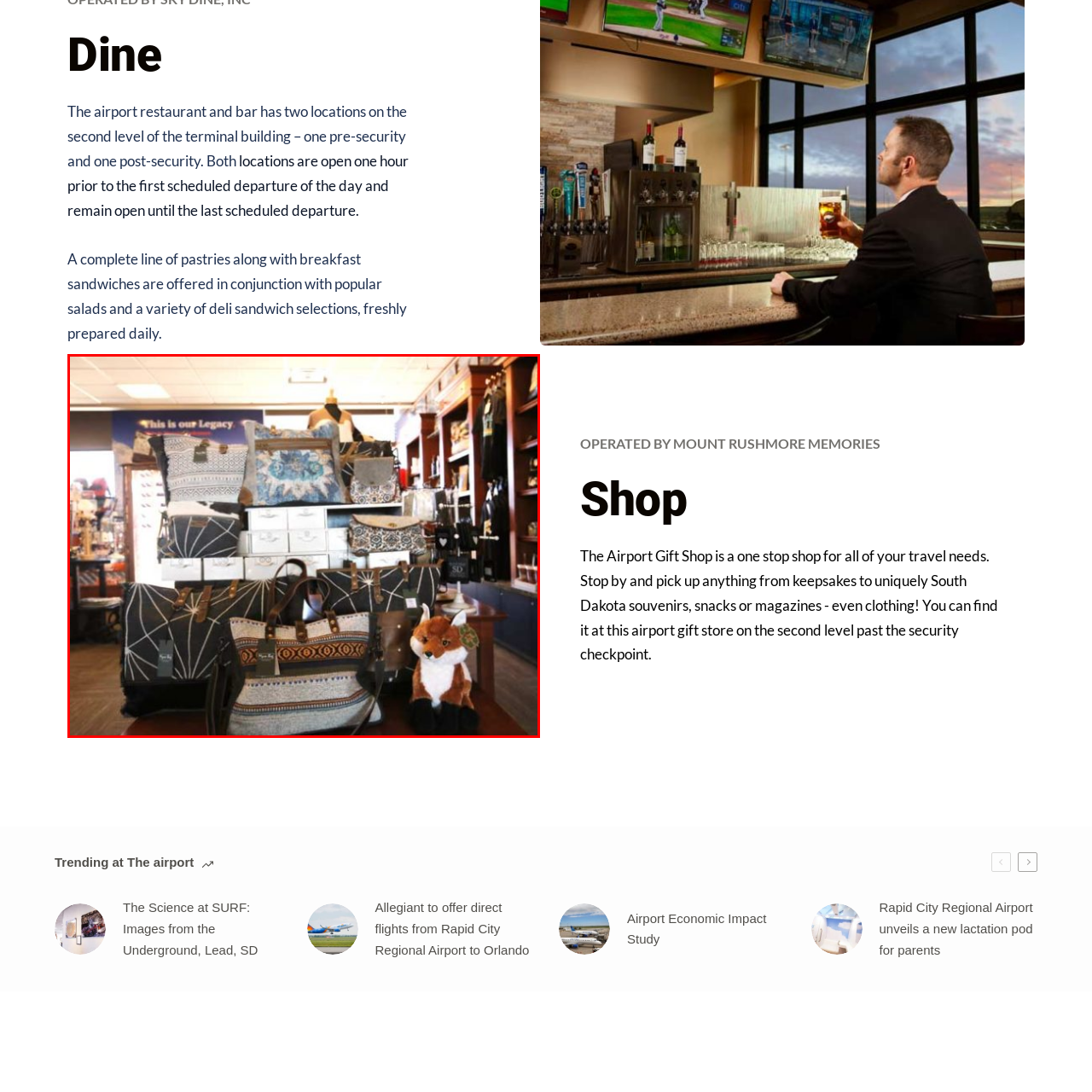Inspect the image within the red box and provide a detailed and thorough answer to the following question: What is the setting of the image?

The setting of the image is explicitly stated in the caption as the Rapid City Regional Airport Gift Shop, which serves as the backdrop for the display of bags and plush fox toy.